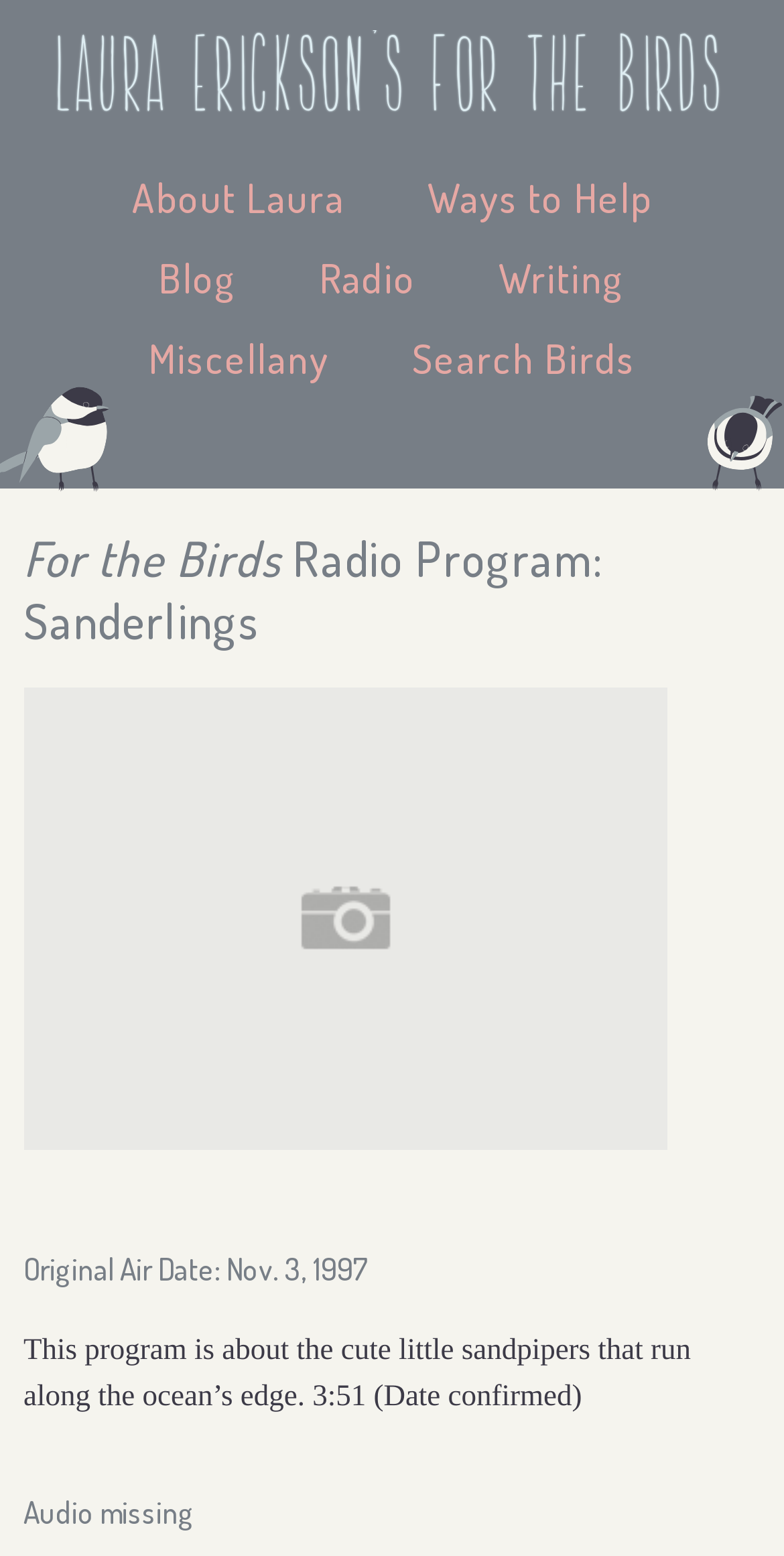Give a detailed account of the webpage's layout and content.

The webpage is about Laura Erickson's For the Birds, a radio program, and specifically focuses on an episode about Sanderlings. At the top of the page, there is a row of links, including "About Laura", "Ways to Help", "Blog", "Radio", "Writing", and "Miscellany", which are positioned from left to right. Below these links, there is a search function labeled "Search Birds".

The main content of the page is a section dedicated to the radio program "For the Birds Radio Program: Sanderlings", which is announced by a heading. Below this heading, there is a large image that takes up most of the width of the page. 

Underneath the image, there are three blocks of text. The first block displays the original air date of the program, November 3, 1997. The second block provides a brief summary of the program, describing it as being about the cute little sandpipers that run along the ocean's edge, with a duration of 3 minutes and 51 seconds. The third block of text indicates that the audio for this program is missing.